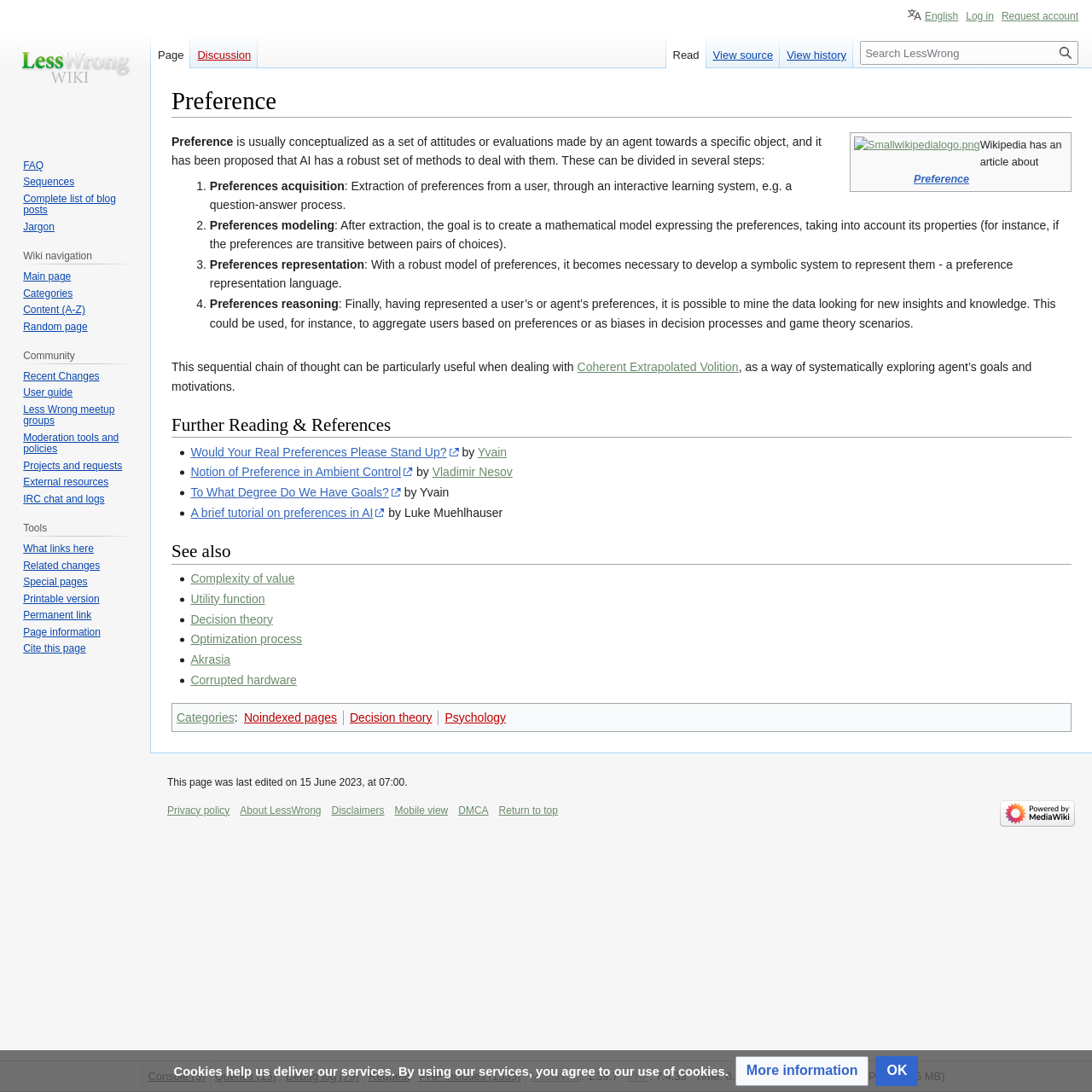With reference to the image, please provide a detailed answer to the following question: What is the purpose of preferences reasoning?

The purpose of preferences reasoning is to mine the data looking for new insights and knowledge, which could be used, for instance, to aggregate users based on preferences or as biases in decision processes and game theory scenarios, as stated in the webpage.